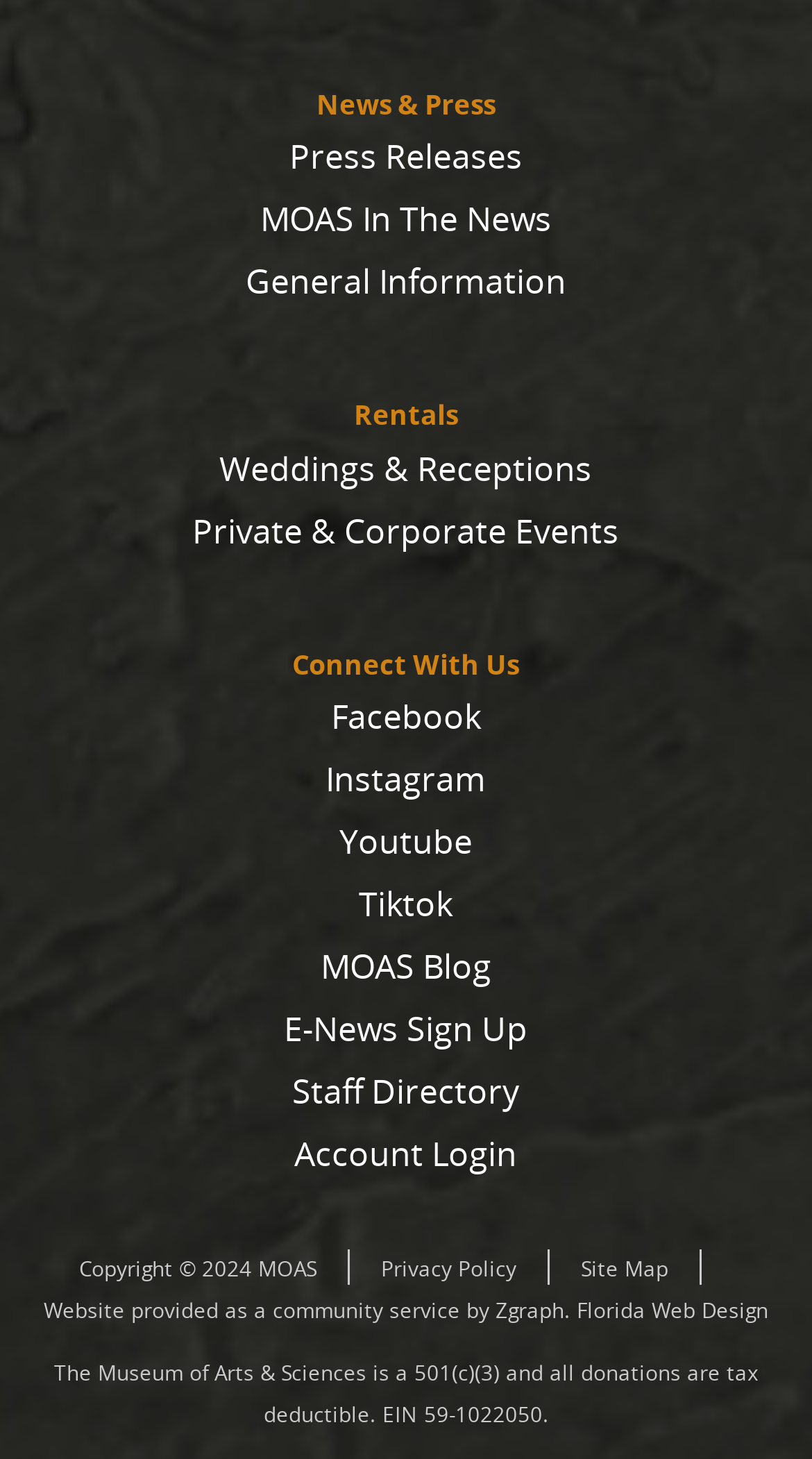Give a short answer using one word or phrase for the question:
What social media platforms can visitors connect with MOAS on?

Facebook, Instagram, Youtube, Tiktok